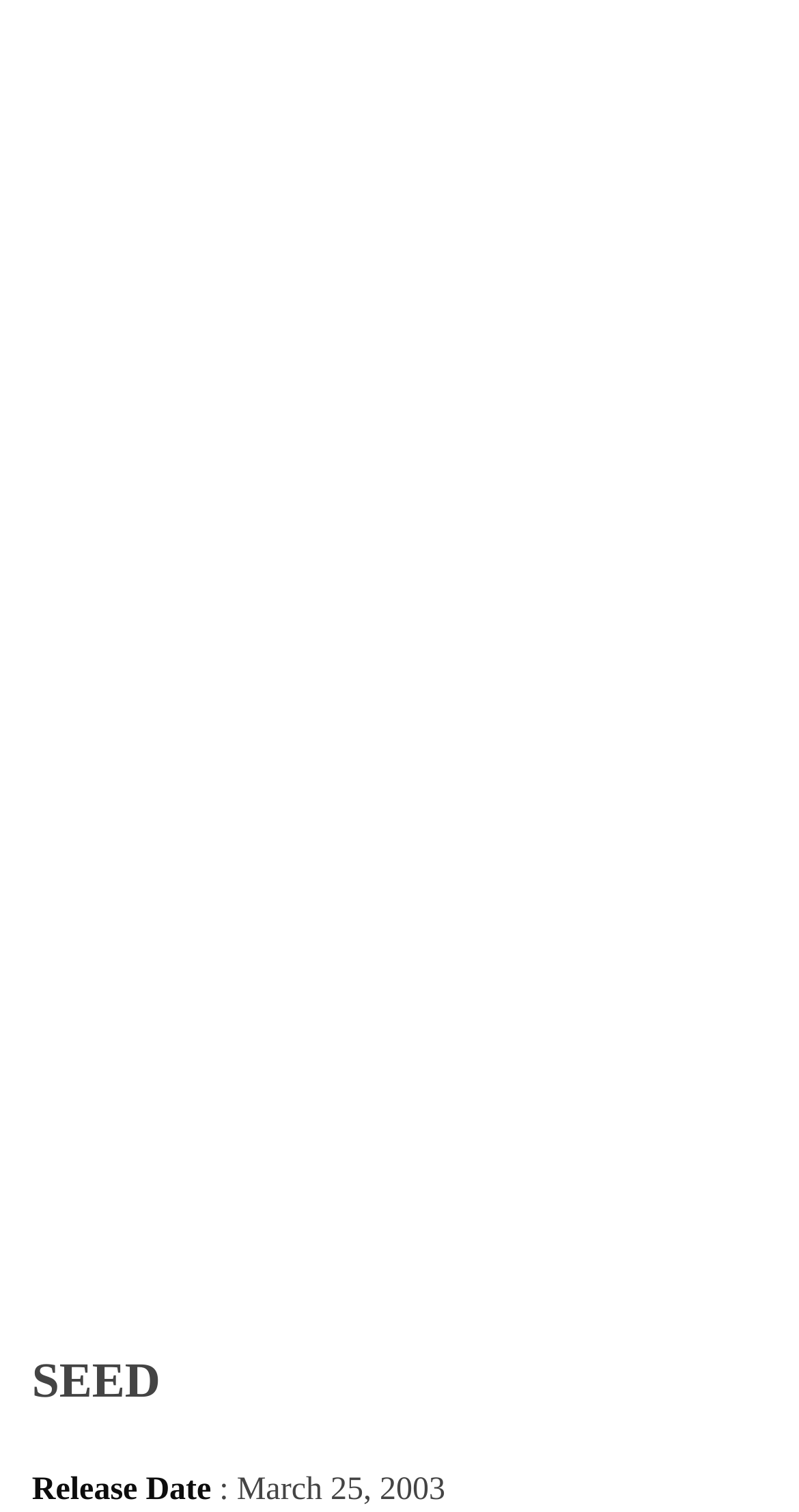Please reply with a single word or brief phrase to the question: 
Is there an image on the webpage?

Yes